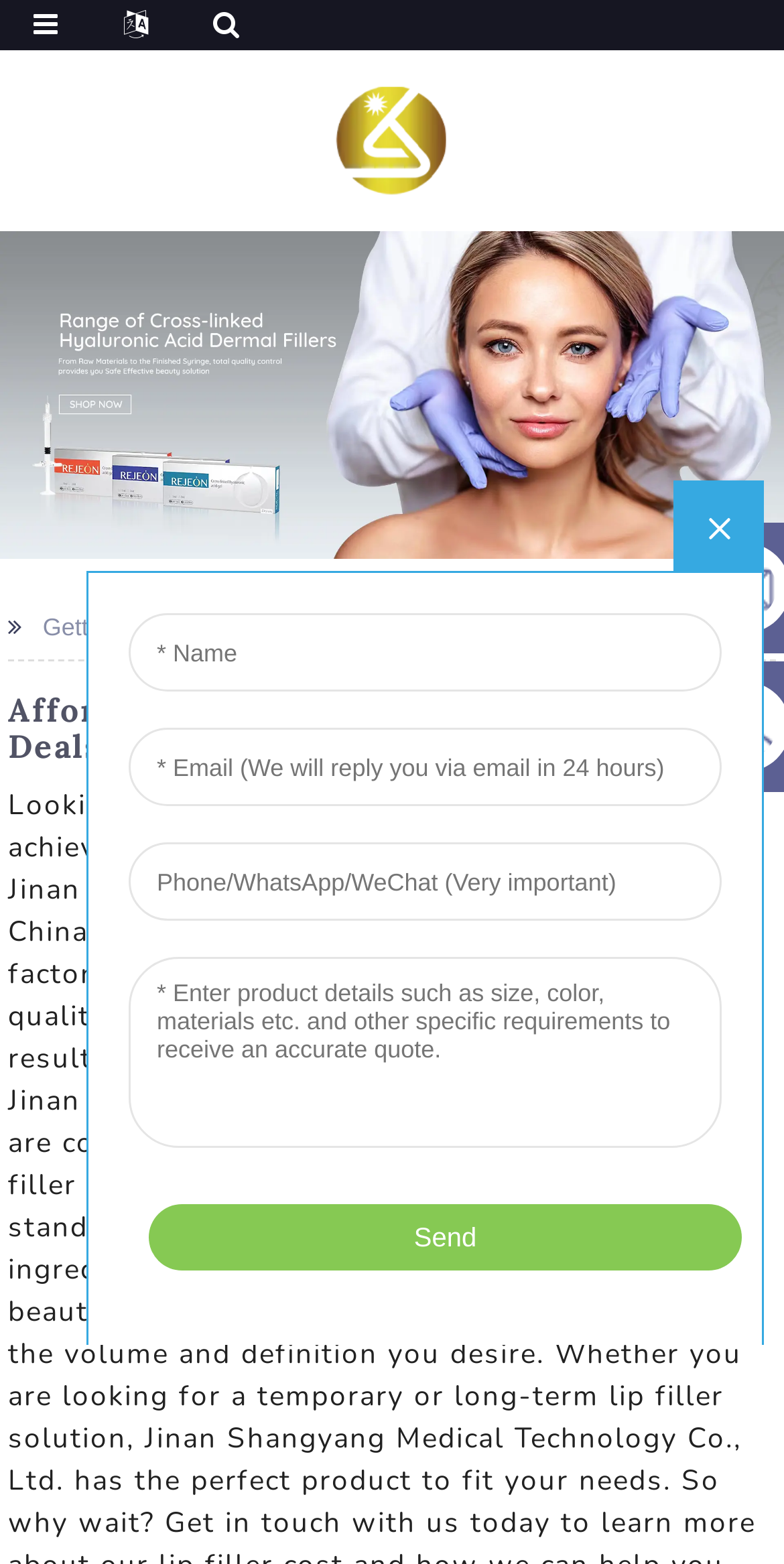What is the main product offered by this website?
Look at the image and respond with a single word or a short phrase.

Lip Filler